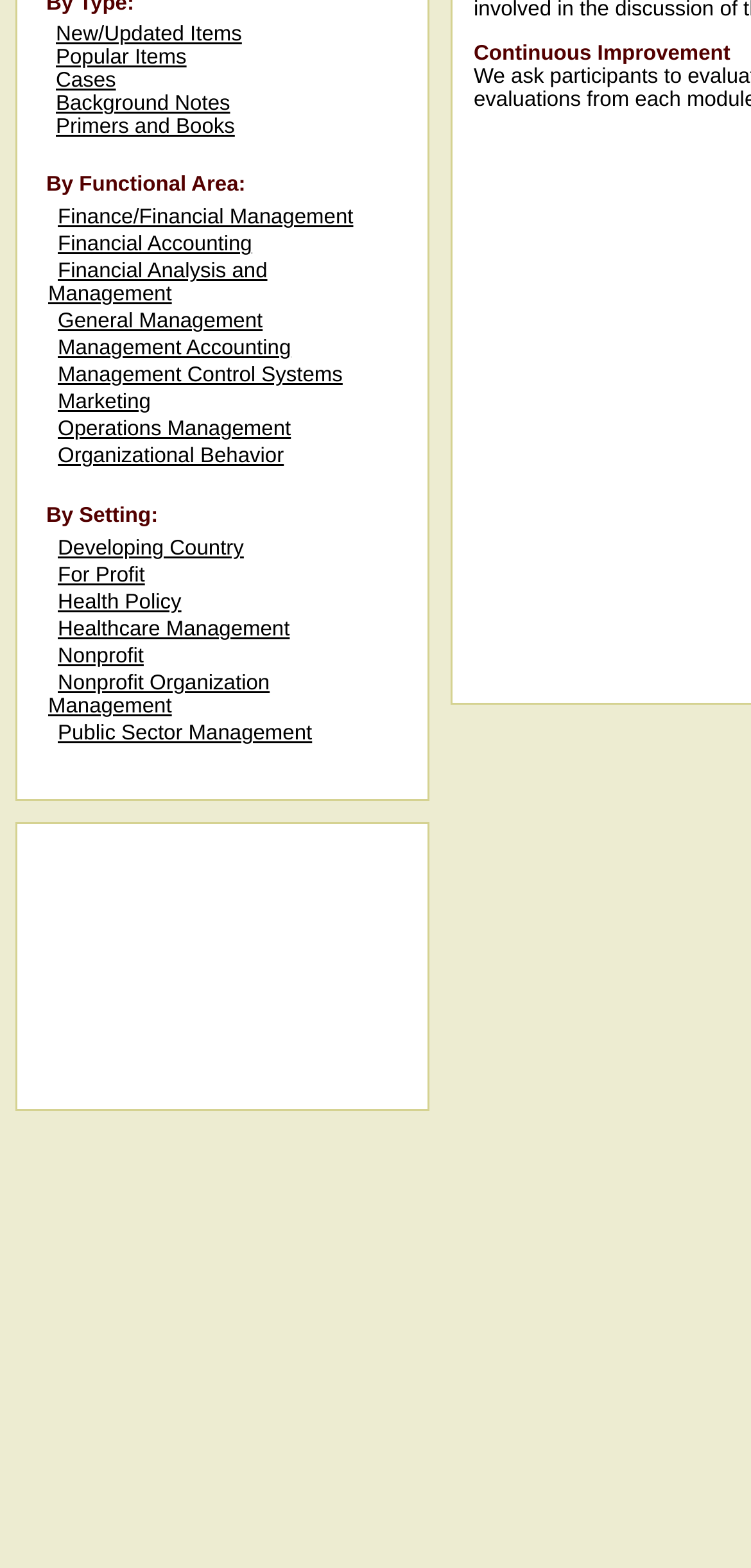From the screenshot, find the bounding box of the UI element matching this description: "Developing Country". Supply the bounding box coordinates in the form [left, top, right, bottom], each a float between 0 and 1.

[0.064, 0.343, 0.325, 0.357]